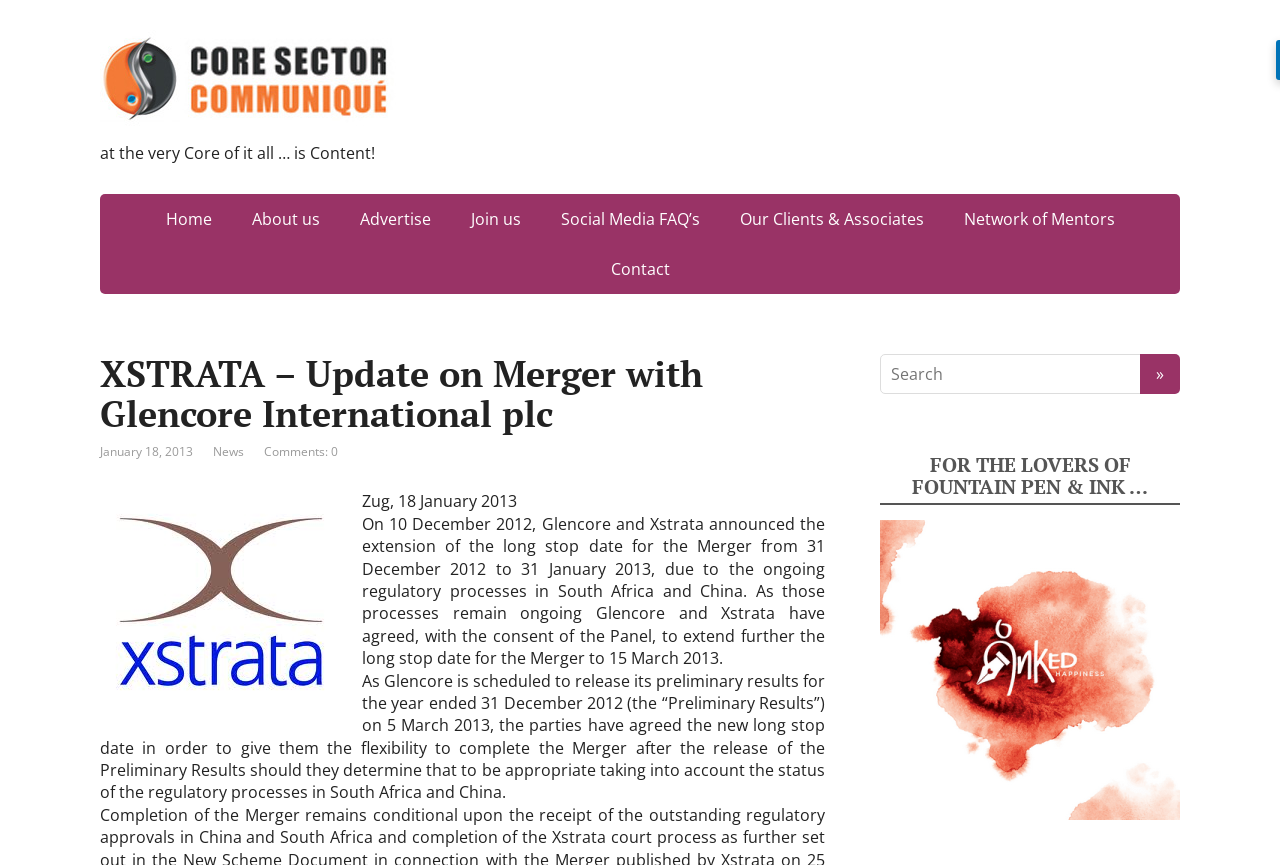What is the date of the news?
Provide a detailed and extensive answer to the question.

I found the date of the news by looking at the static text element with the content 'January 18, 2013' which is located below the heading 'XSTRATA – Update on Merger with Glencore International plc'.